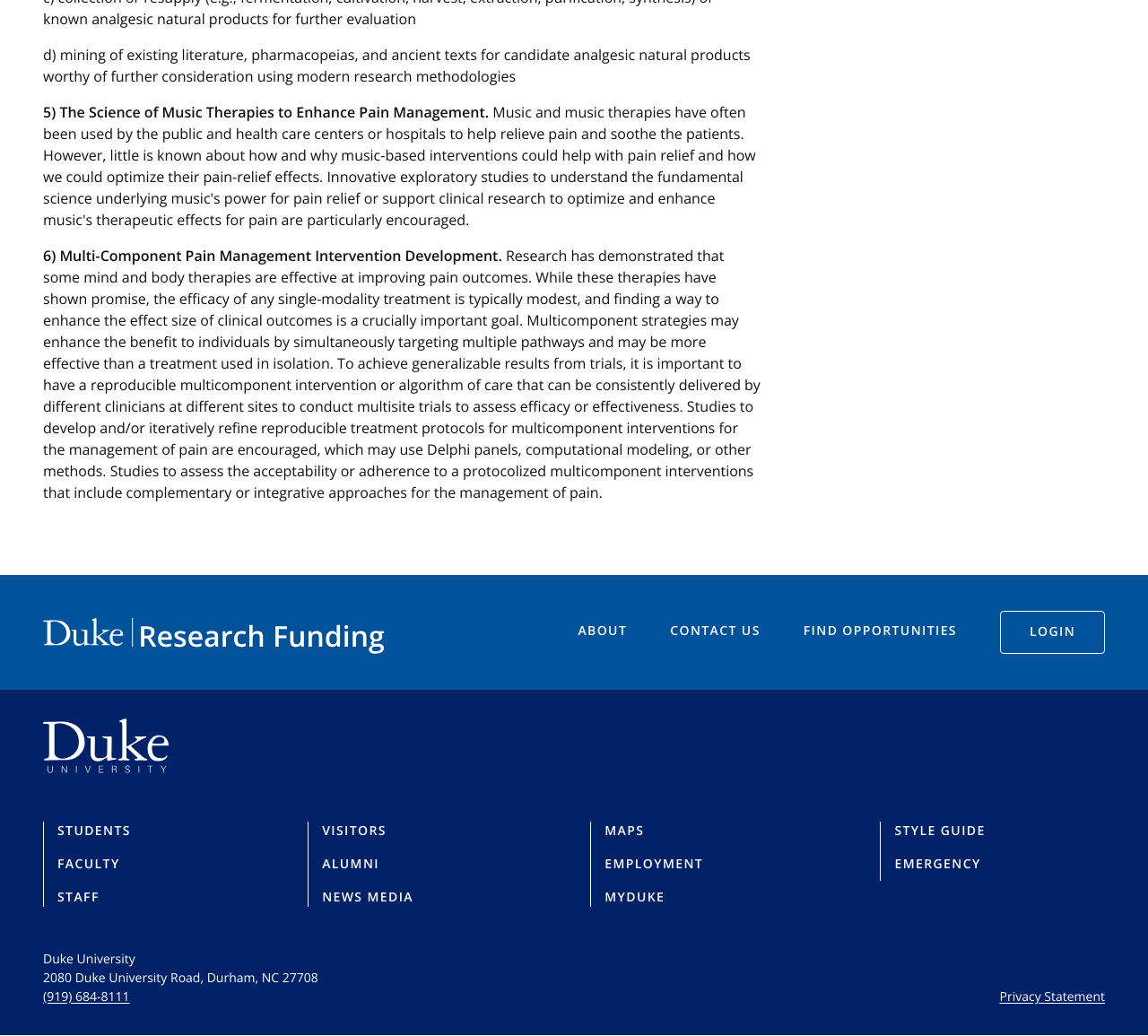Give a one-word or one-phrase response to the question:
What is the focus of the research described?

Pain management